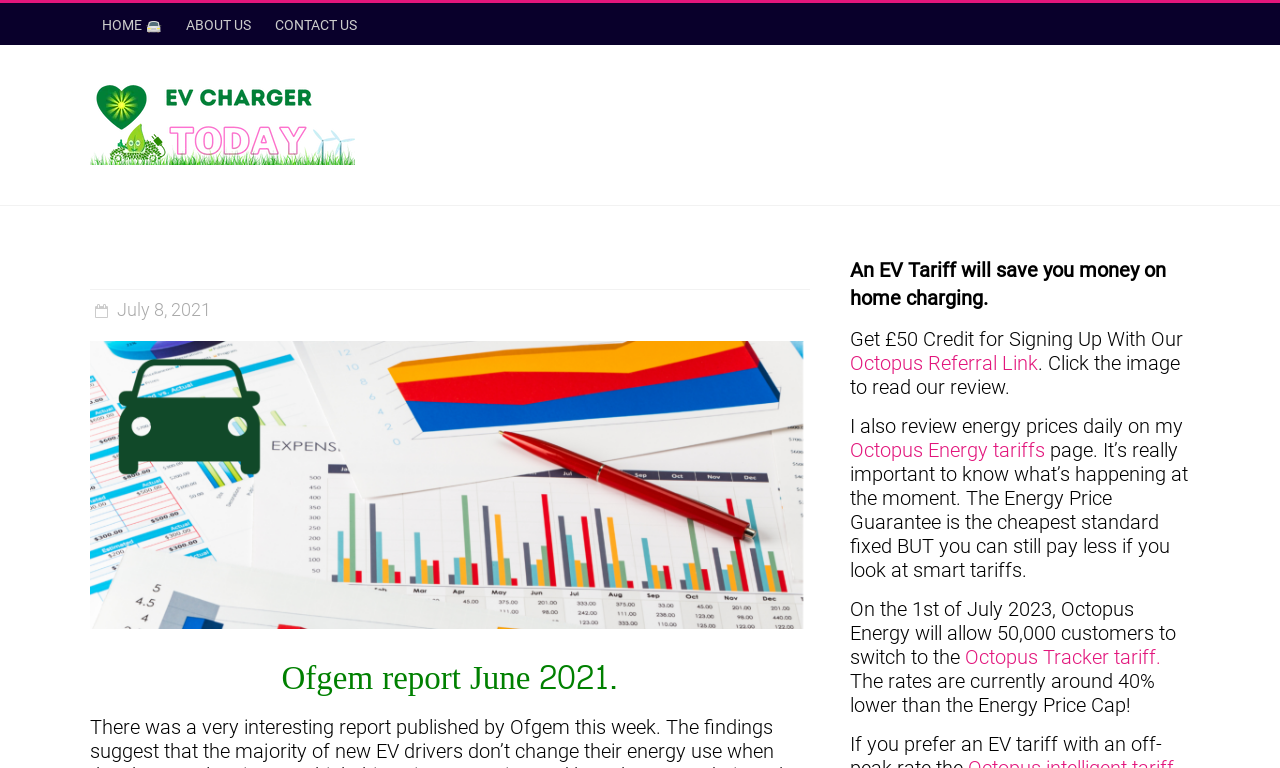What is the current difference in rates compared to the Energy Price Cap?
Based on the image, provide a one-word or brief-phrase response.

Around 40% lower